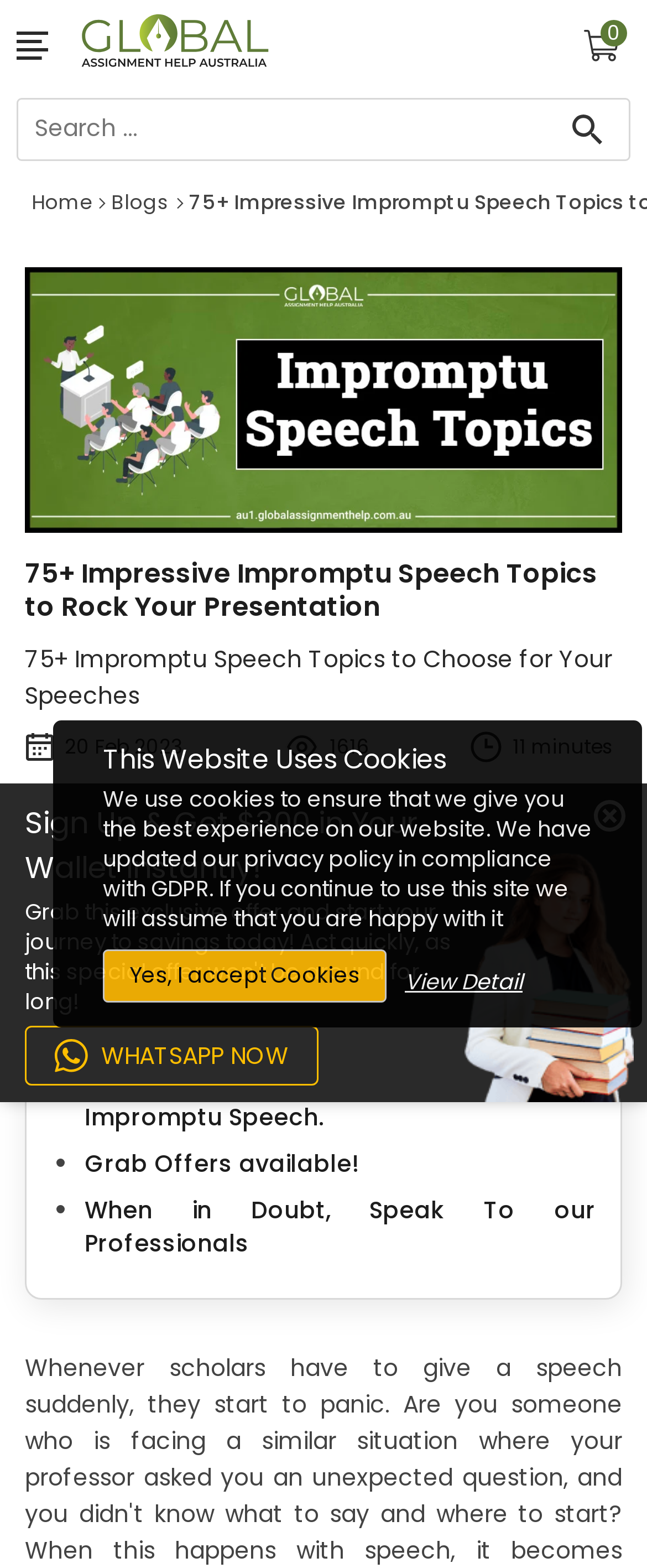What is the purpose of the 'Sign Up & Get $300 in Your Wallet Instantly!' link?
Utilize the information in the image to give a detailed answer to the question.

The purpose of the 'Sign Up & Get $300 in Your Wallet Instantly!' link can be determined by looking at the text of the link and understanding that it is an offer to sign up and receive a reward.